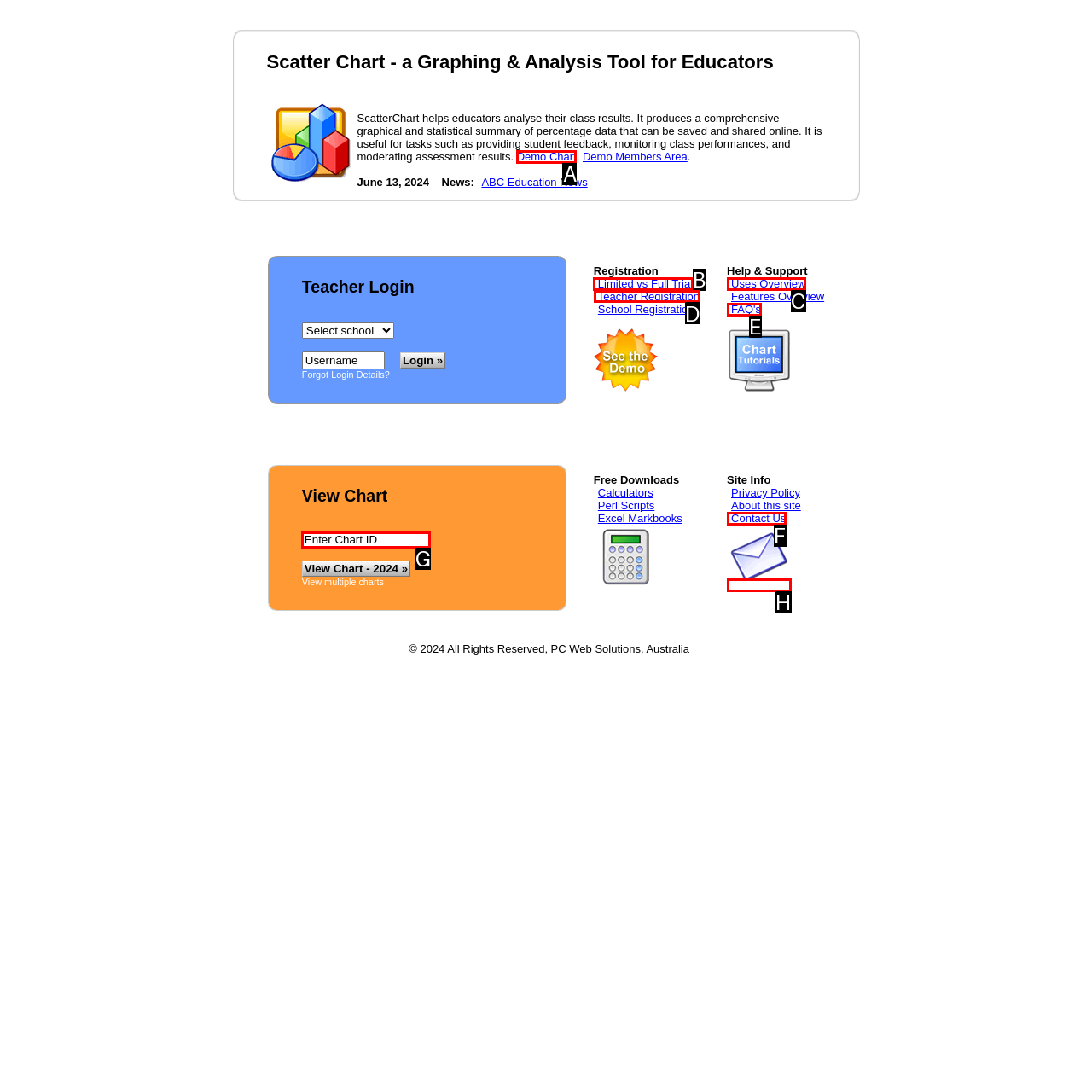Among the marked elements in the screenshot, which letter corresponds to the UI element needed for the task: Register as a teacher?

D